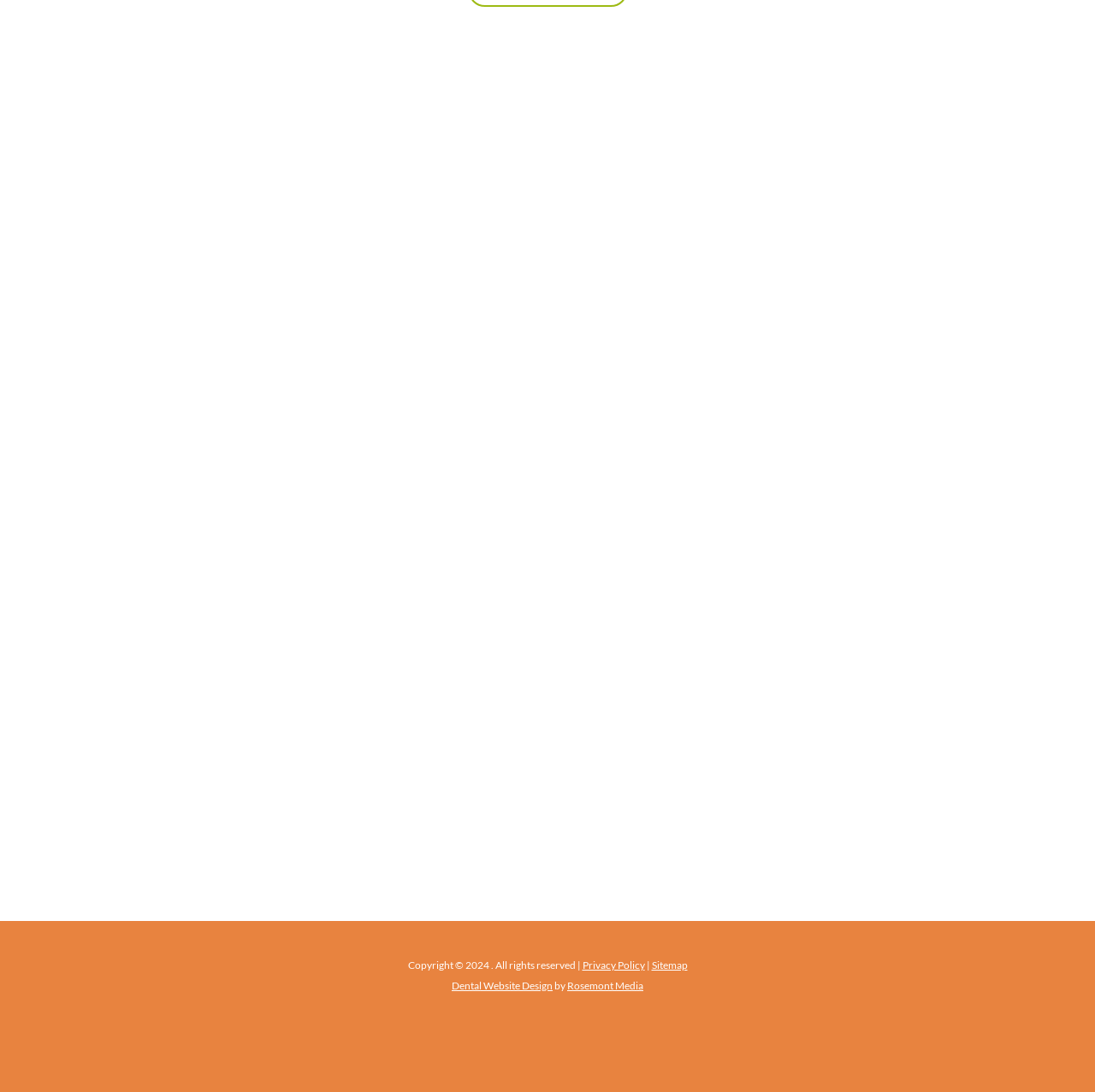What social media platforms does Ashburn Children's Dentistry have?
Using the information from the image, give a concise answer in one word or a short phrase.

Facebook, Google, Instagram, Linkedin, Pinterest, Twitter, Youtube, TikTok